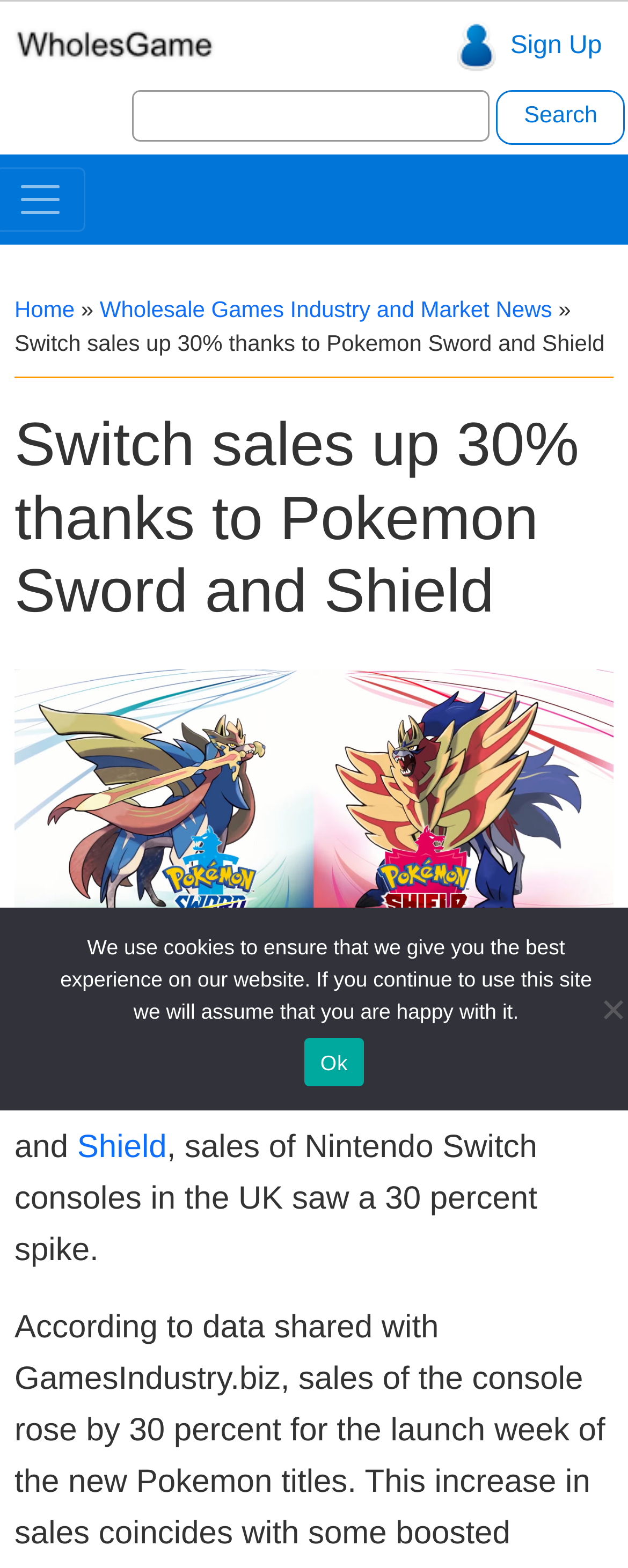Locate the bounding box of the UI element described by: "Pokemon Sword" in the given webpage screenshot.

[0.57, 0.688, 0.947, 0.71]